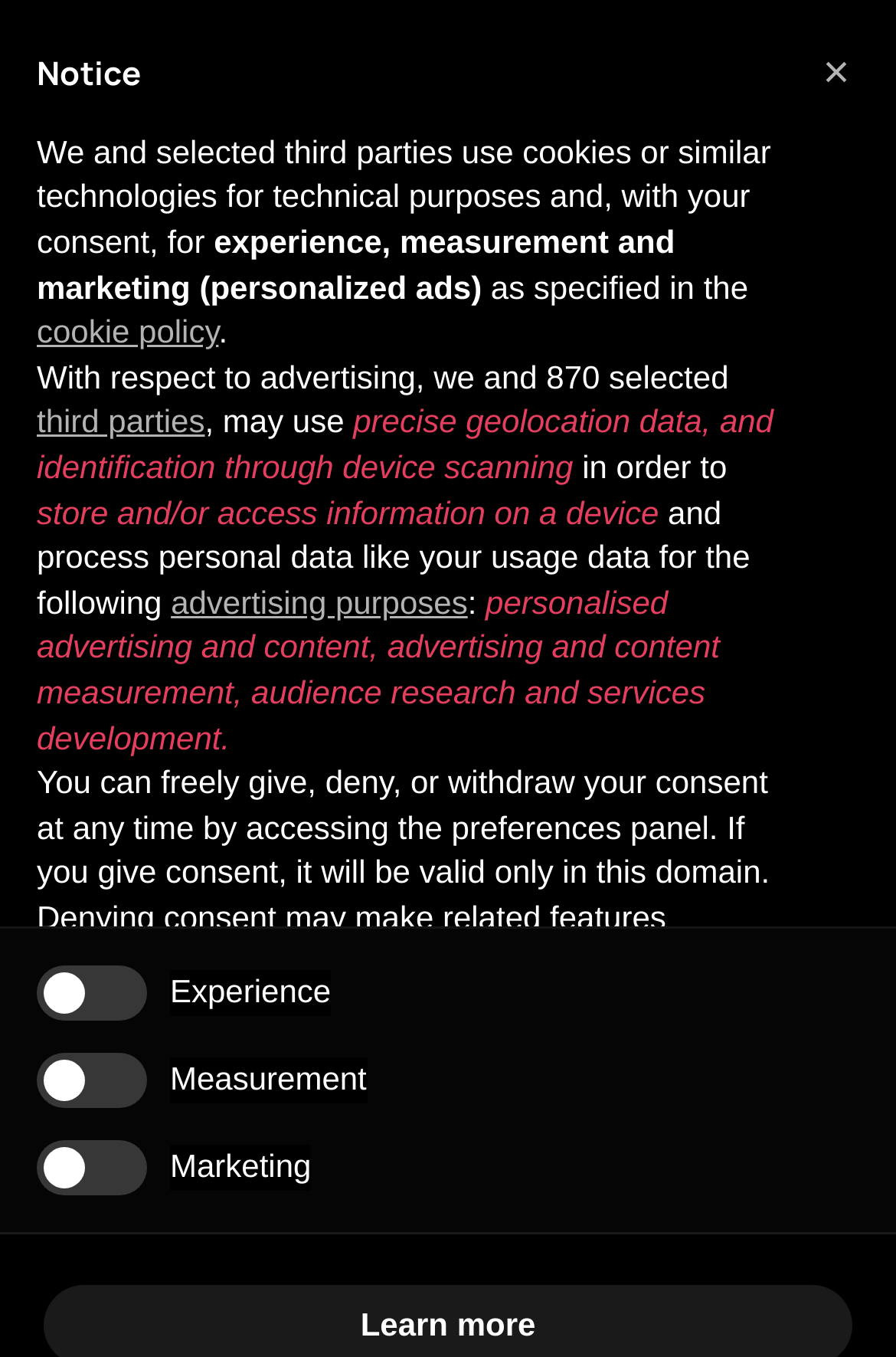What is the purpose of the 'Open menu' button?
Please answer the question as detailed as possible based on the image.

The 'Open menu' button is likely to open a menu or a dropdown list, allowing users to access more options or features. This is a common functionality associated with such buttons.